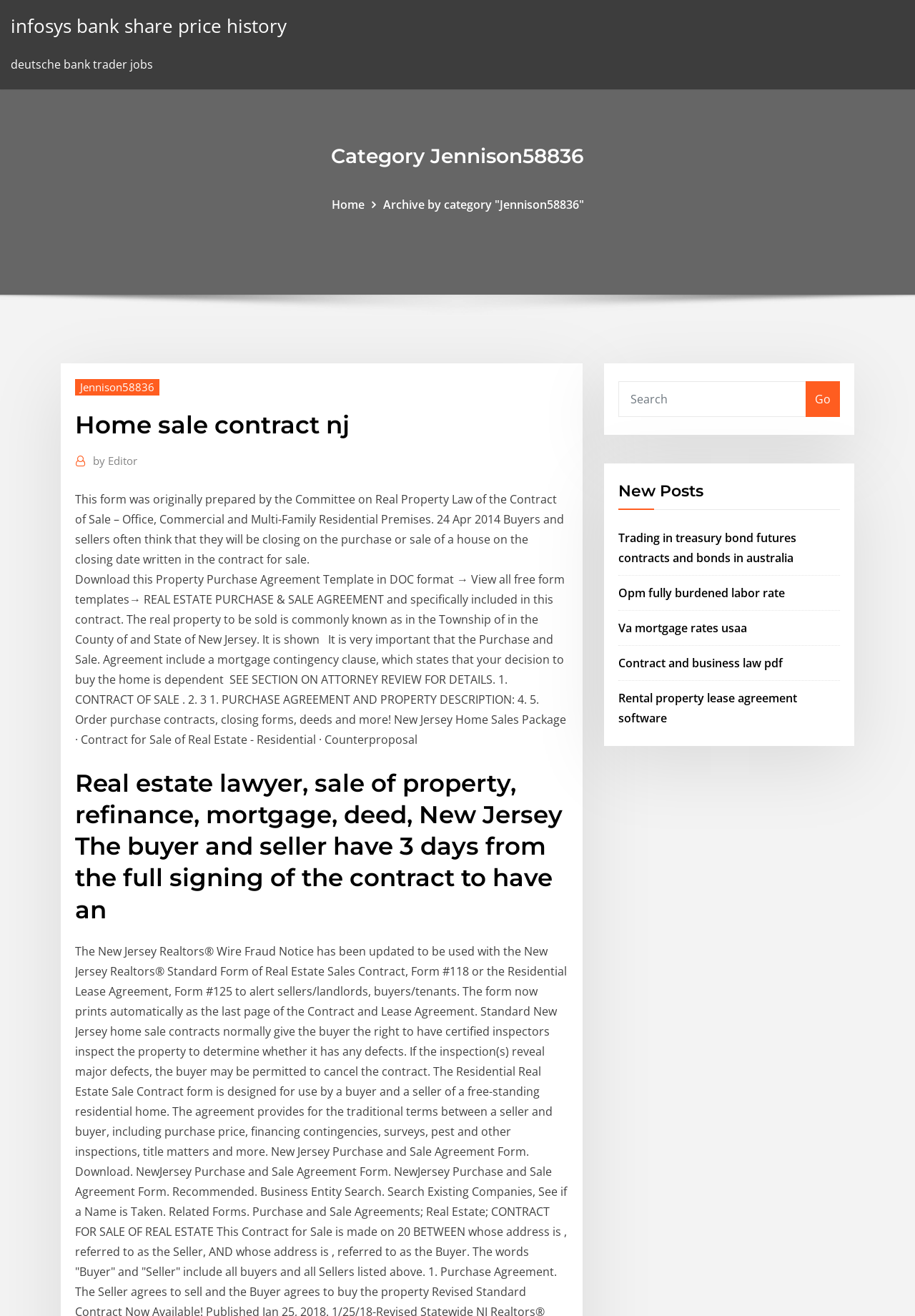Given the webpage screenshot, identify the bounding box of the UI element that matches this description: "by Editor".

[0.102, 0.343, 0.15, 0.357]